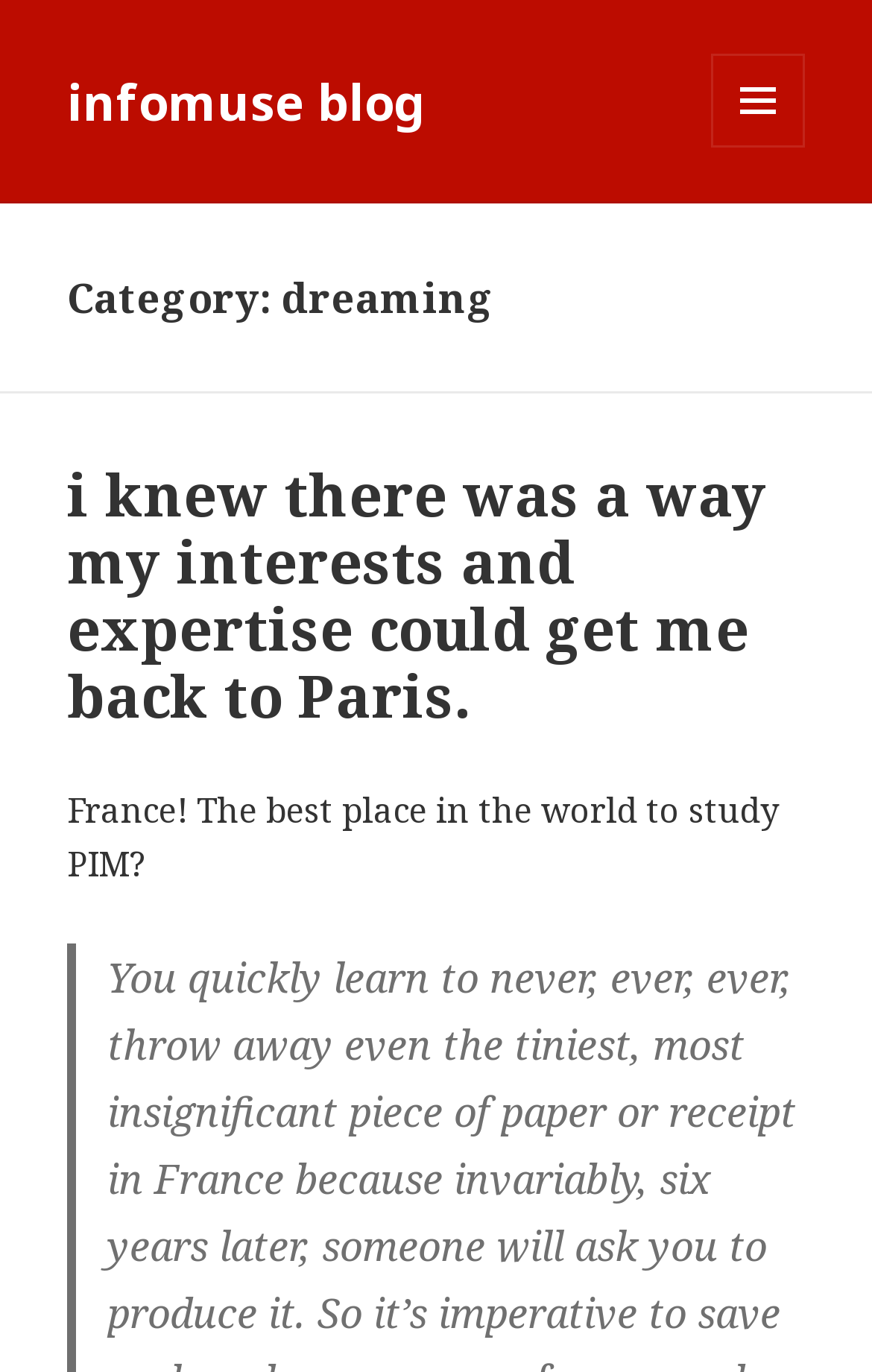With reference to the image, please provide a detailed answer to the following question: What is the category of the blog post?

I determined the answer by looking at the heading 'Category: dreaming' which is a child element of the HeaderAsNonLandmark element.